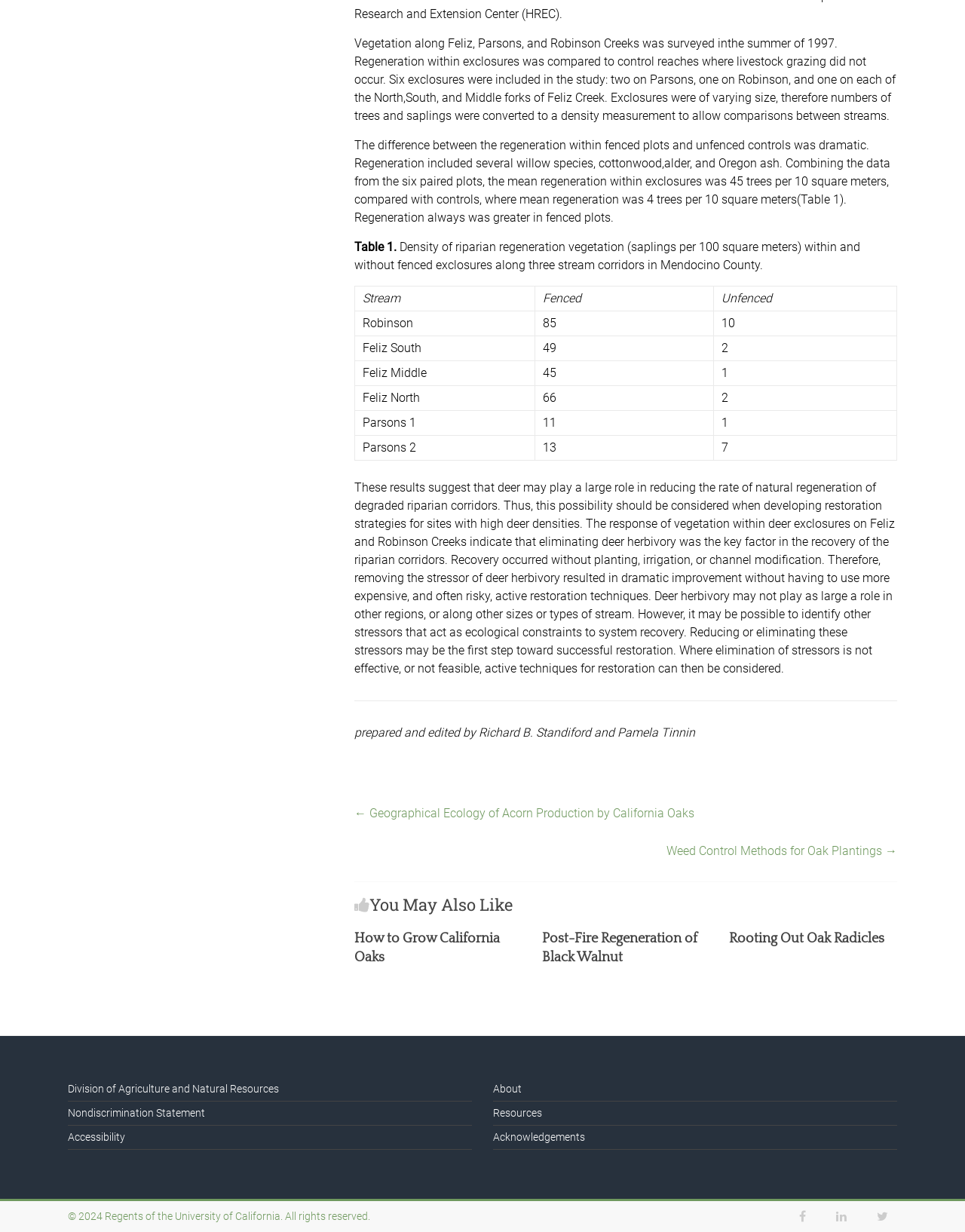Refer to the screenshot and answer the following question in detail:
What was the mean regeneration within exclosures compared to controls?

According to the text, 'Combining the data from the six paired plots, the mean regeneration within exclosures was 45 trees per 10 square meters, compared with controls, where mean regeneration was 4 trees per 10 square meters.' This information is provided in the second paragraph of the webpage.